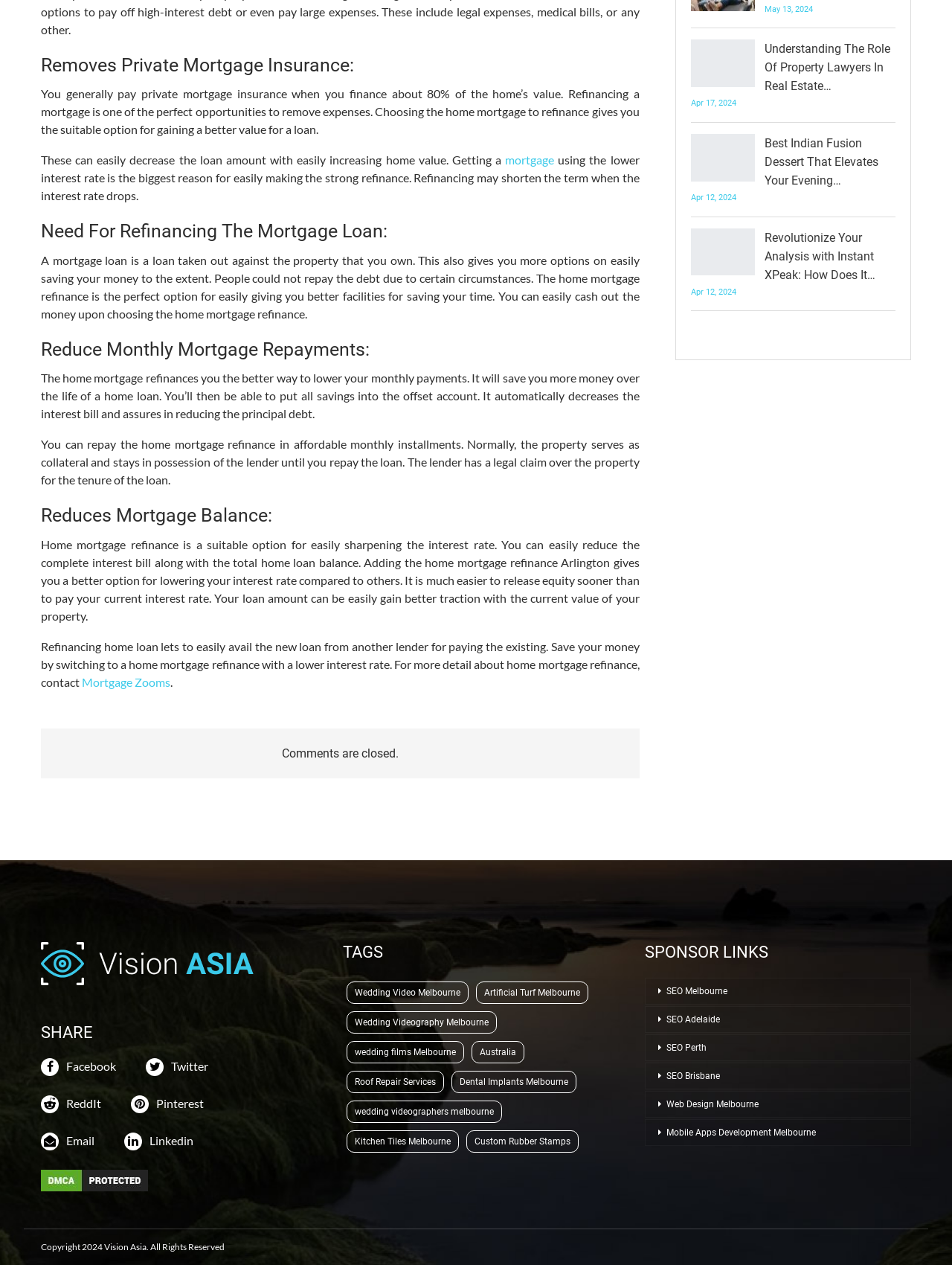Locate the bounding box coordinates of the element that should be clicked to execute the following instruction: "Click the 'Best Indian Fusion Dessert That Elevates Your Evening…' link".

[0.803, 0.108, 0.922, 0.148]